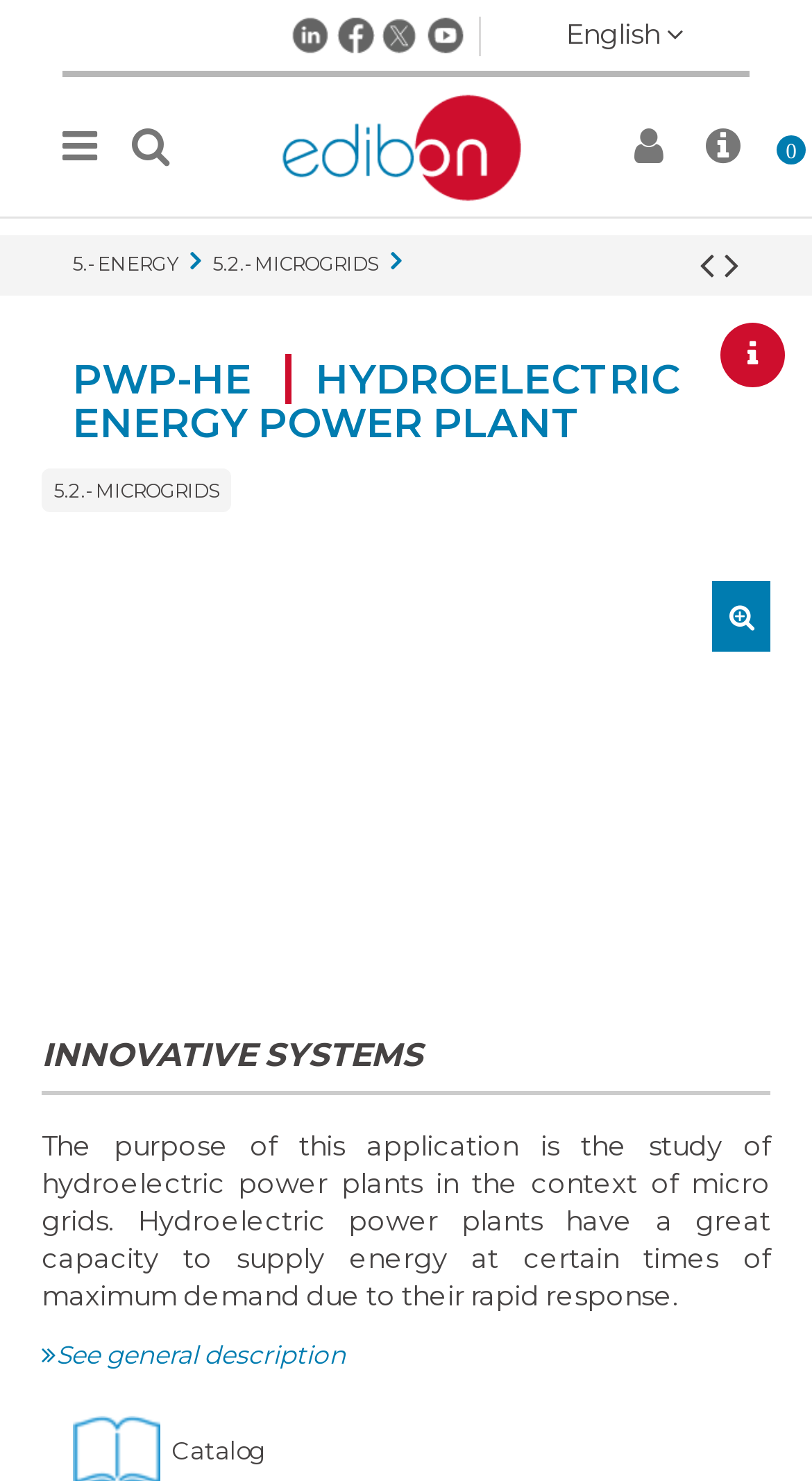Can you find the bounding box coordinates of the area I should click to execute the following instruction: "See all recent posts"?

None